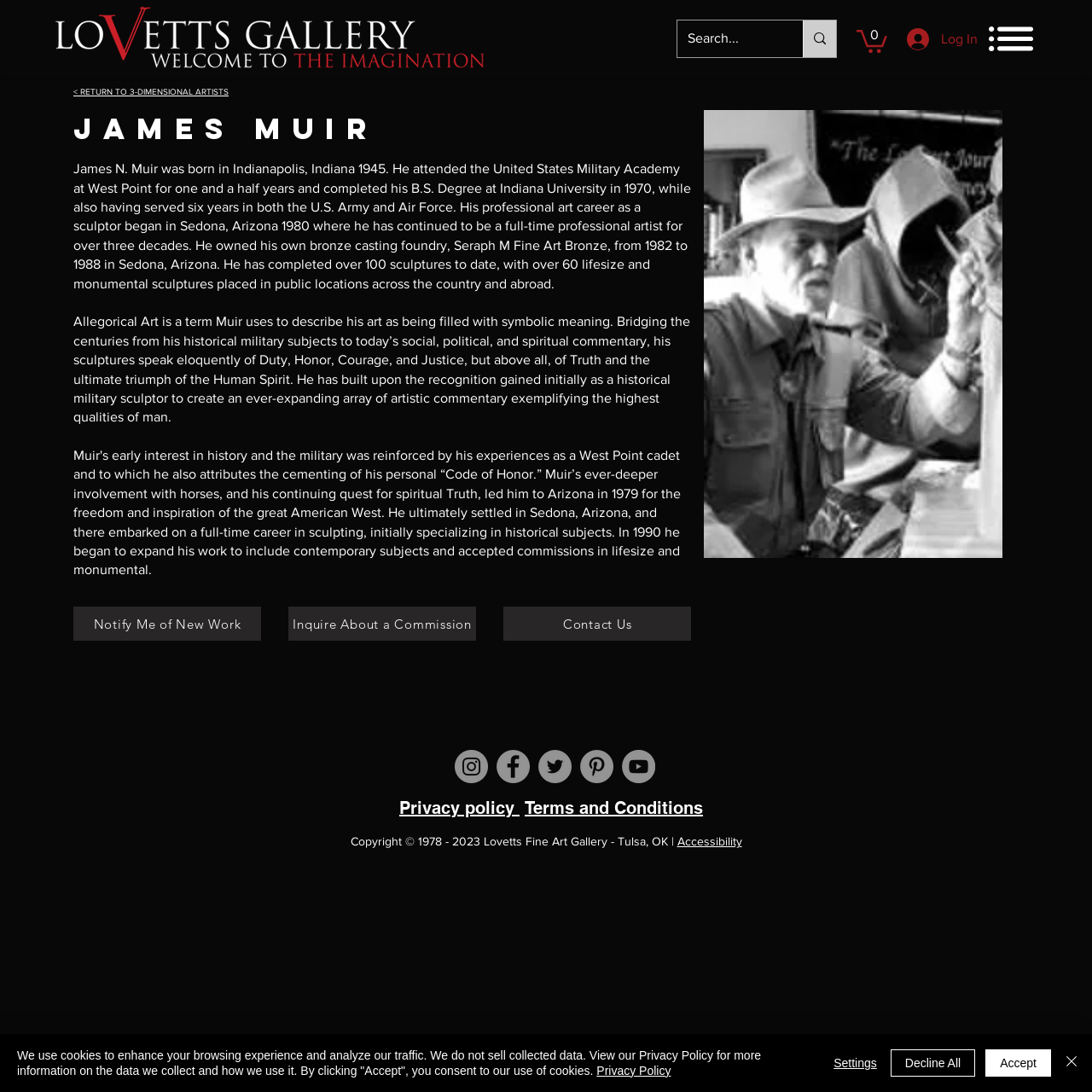Find the bounding box of the element with the following description: "Log In". The coordinates must be four float numbers between 0 and 1, formatted as [left, top, right, bottom].

[0.82, 0.021, 0.884, 0.051]